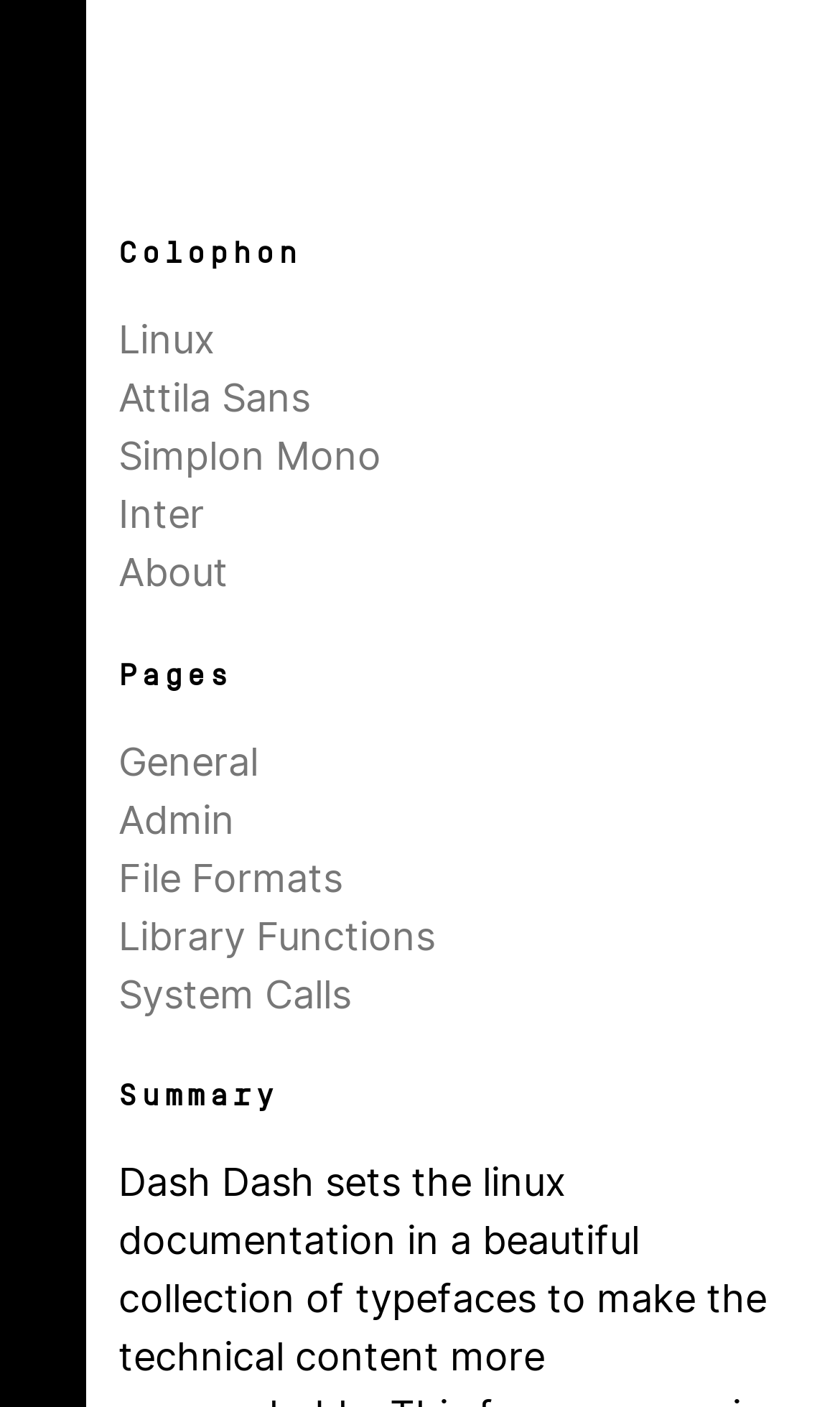Identify the bounding box coordinates for the element you need to click to achieve the following task: "view General page". Provide the bounding box coordinates as four float numbers between 0 and 1, in the form [left, top, right, bottom].

[0.141, 0.52, 0.308, 0.562]